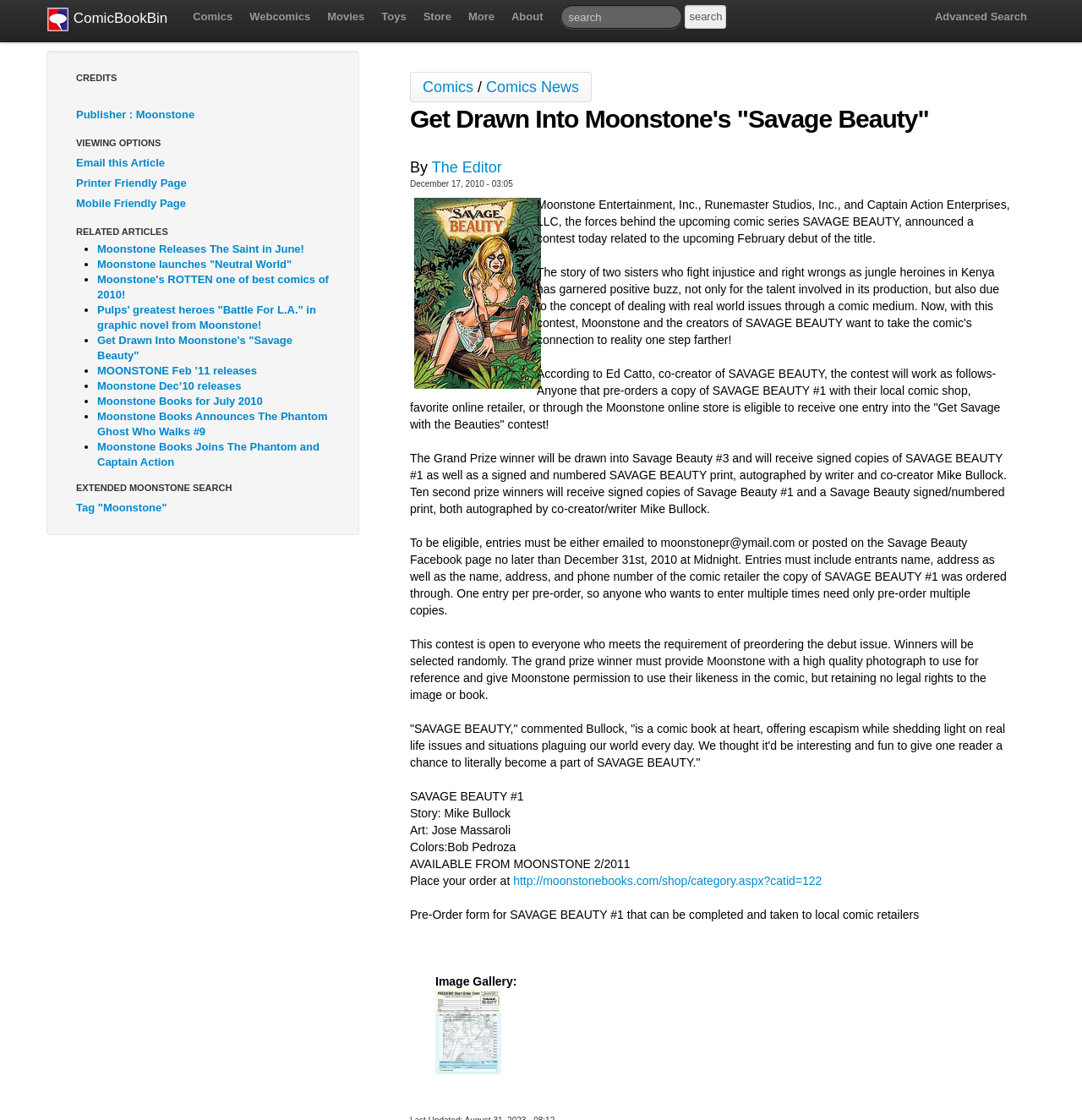What is the name of the comic series?
Respond to the question with a well-detailed and thorough answer.

I found the answer by reading the text content of the webpage, specifically the sentence 'Moonstone Entertainment, Inc., Runemaster Studios, Inc., and Captain Action Enterprises, LLC, the forces behind the upcoming comic series SAVAGE BEAUTY, announced a contest today related to the upcoming February debut of the title.'